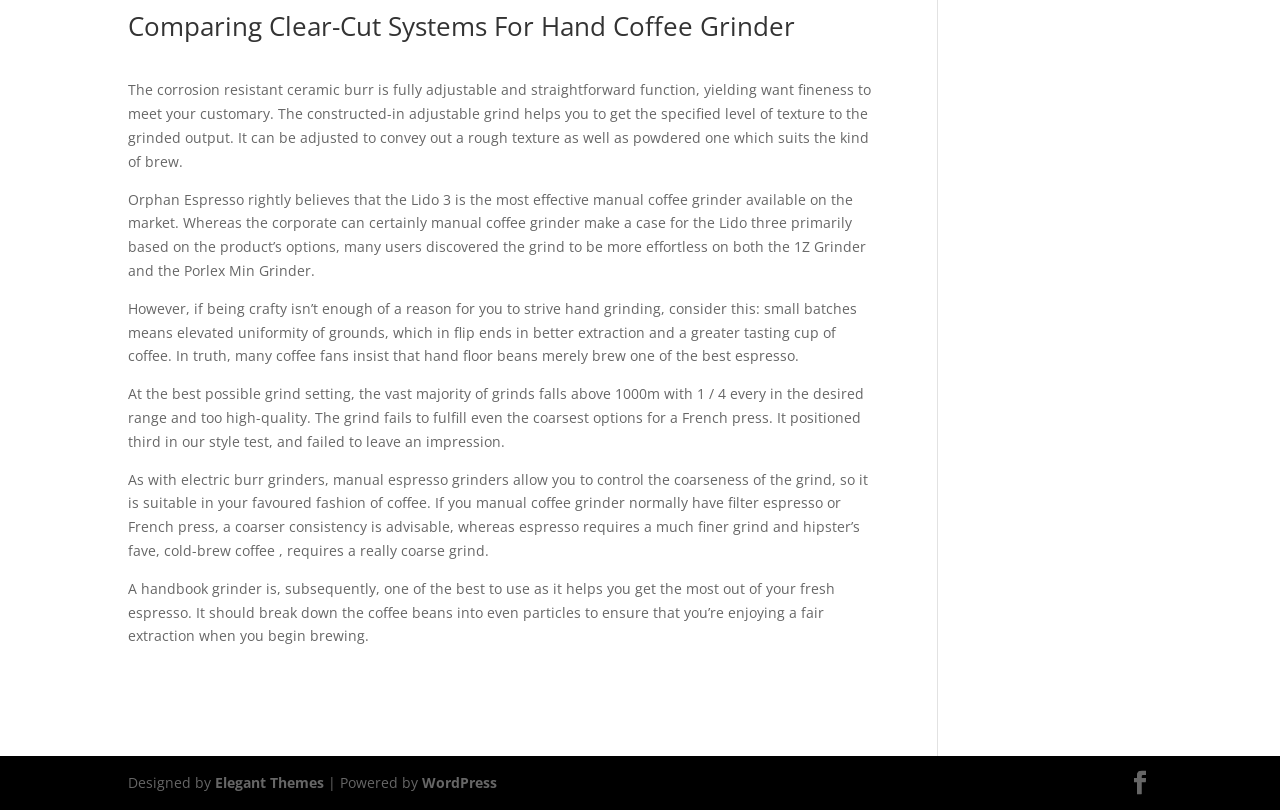For the following element description, predict the bounding box coordinates in the format (top-left x, top-left y, bottom-right x, bottom-right y). All values should be floating point numbers between 0 and 1. Description: Zimmcomm New Media, LLC

None